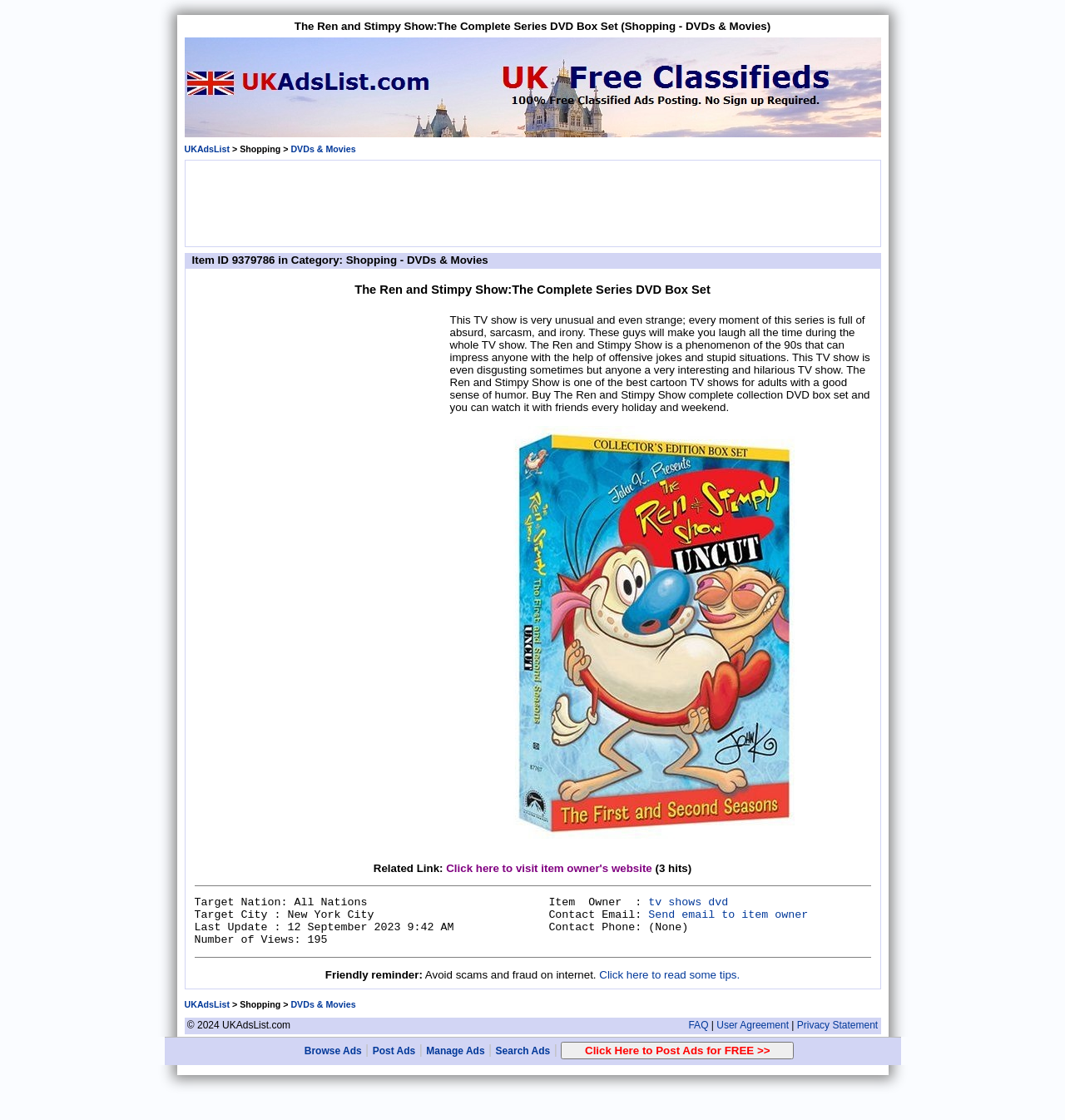Please specify the bounding box coordinates for the clickable region that will help you carry out the instruction: "Click on the link to browse ads".

[0.286, 0.933, 0.34, 0.944]